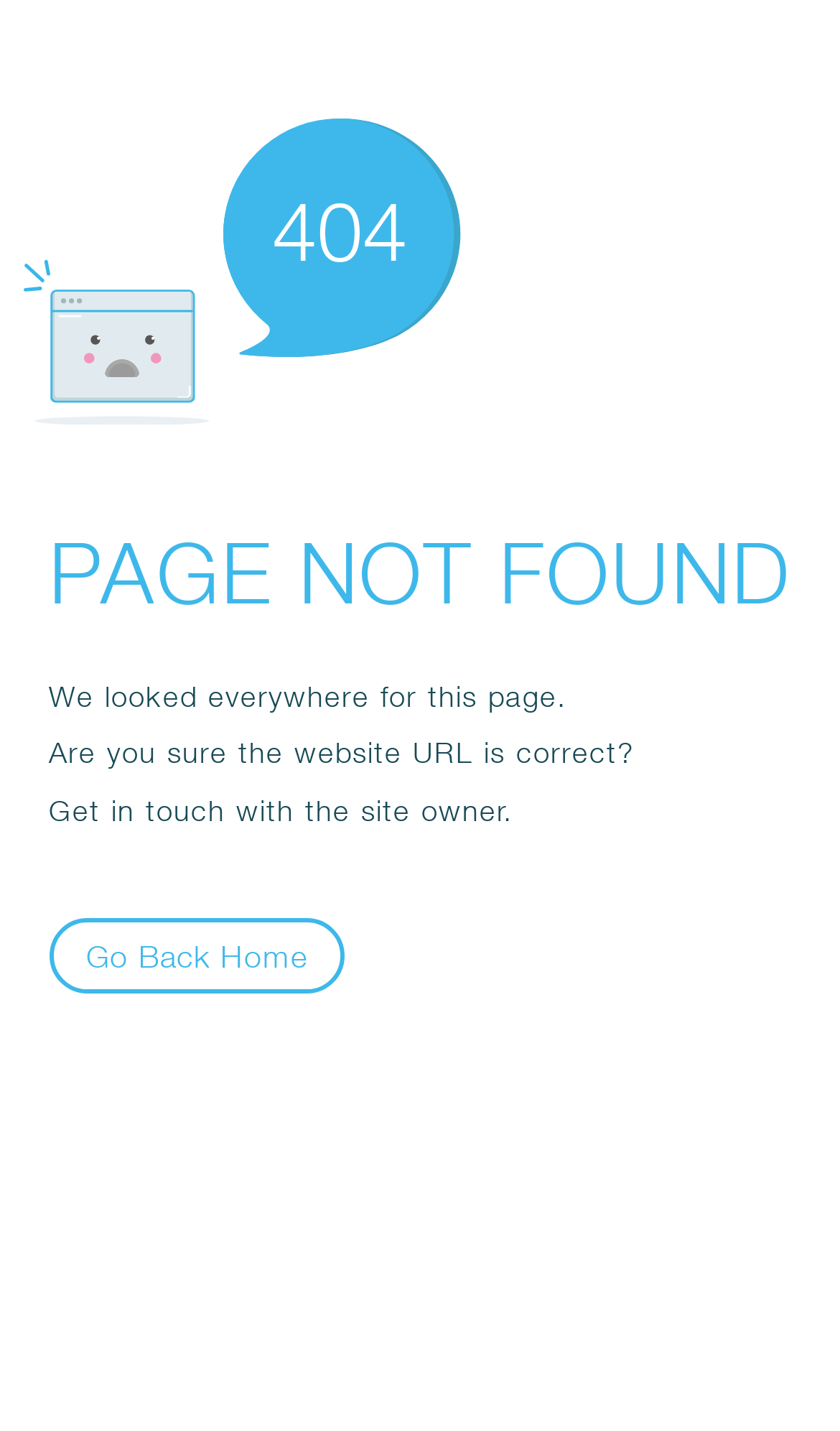Determine the bounding box for the UI element described here: "Collaborative Services".

None